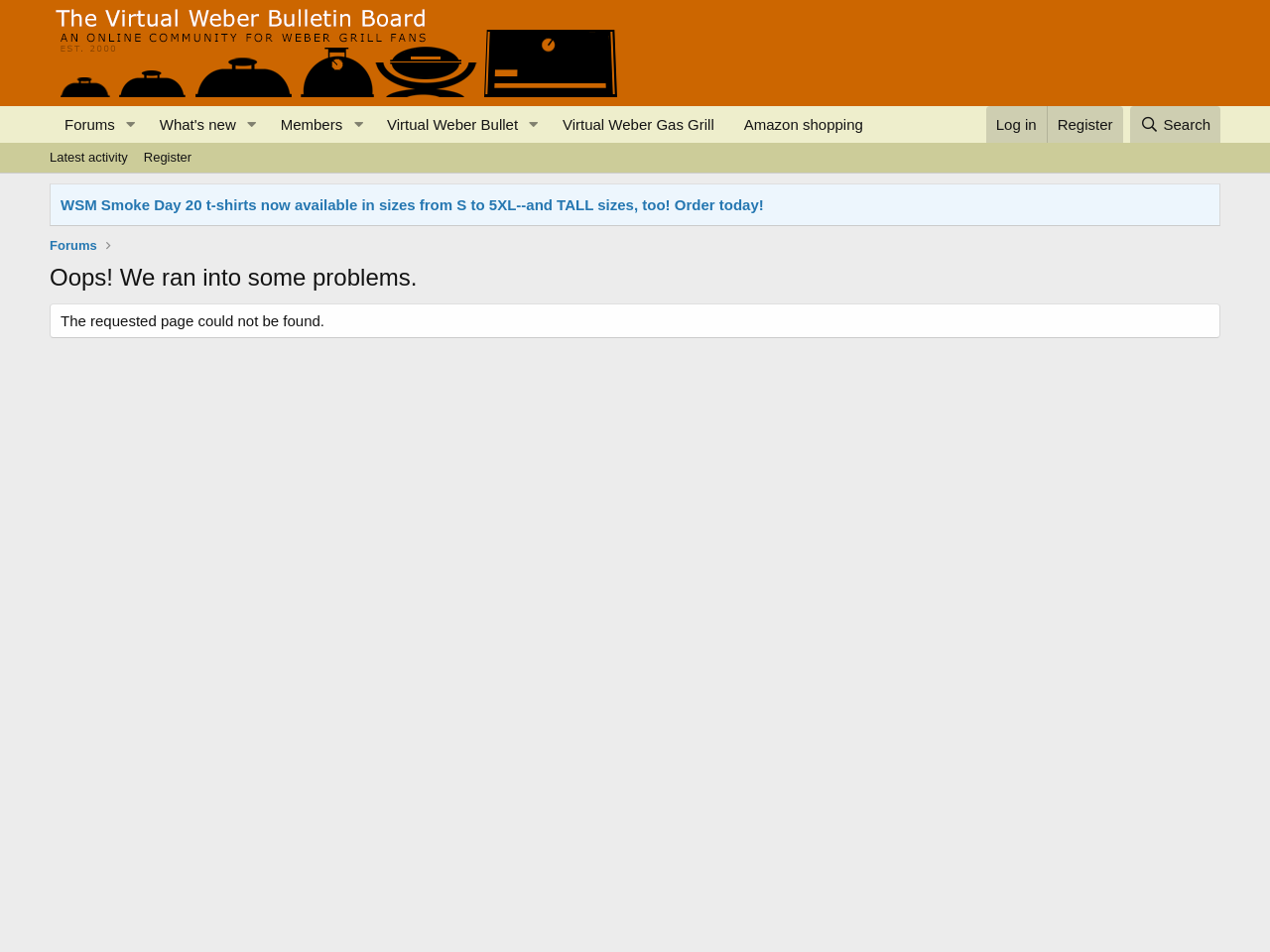Offer a detailed account of what is visible on the webpage.

The webpage appears to be an error page from The Virtual Weber Bulletin Board, a forum or community website. At the top, there is a logo image and a link to the website's homepage, "The Virtual Weber Bulletin Board". Below this, there is a navigation menu with several links, including "Forums", "What's new", "Members", "Virtual Weber Bullet", "Virtual Weber Gas Grill", and "Amazon shopping". Each of these links has a corresponding toggle button to expand or collapse the menu.

To the right of the navigation menu, there are links to "Log in" and "Register" for user authentication. Next to these, there is a "Search" link with a dropdown menu. 

Further down the page, there is a prominent error message in a heading, "Oops! We ran into some problems." Below this, there is a table layout with a static text element that explains the error, "The requested page could not be found." 

Additionally, there are a few more links scattered throughout the page, including "Latest activity", "Register", and a promotional link to order WSM Smoke Day 20 t-shirts. There is also a repeated link to "Forums" near the bottom of the page.